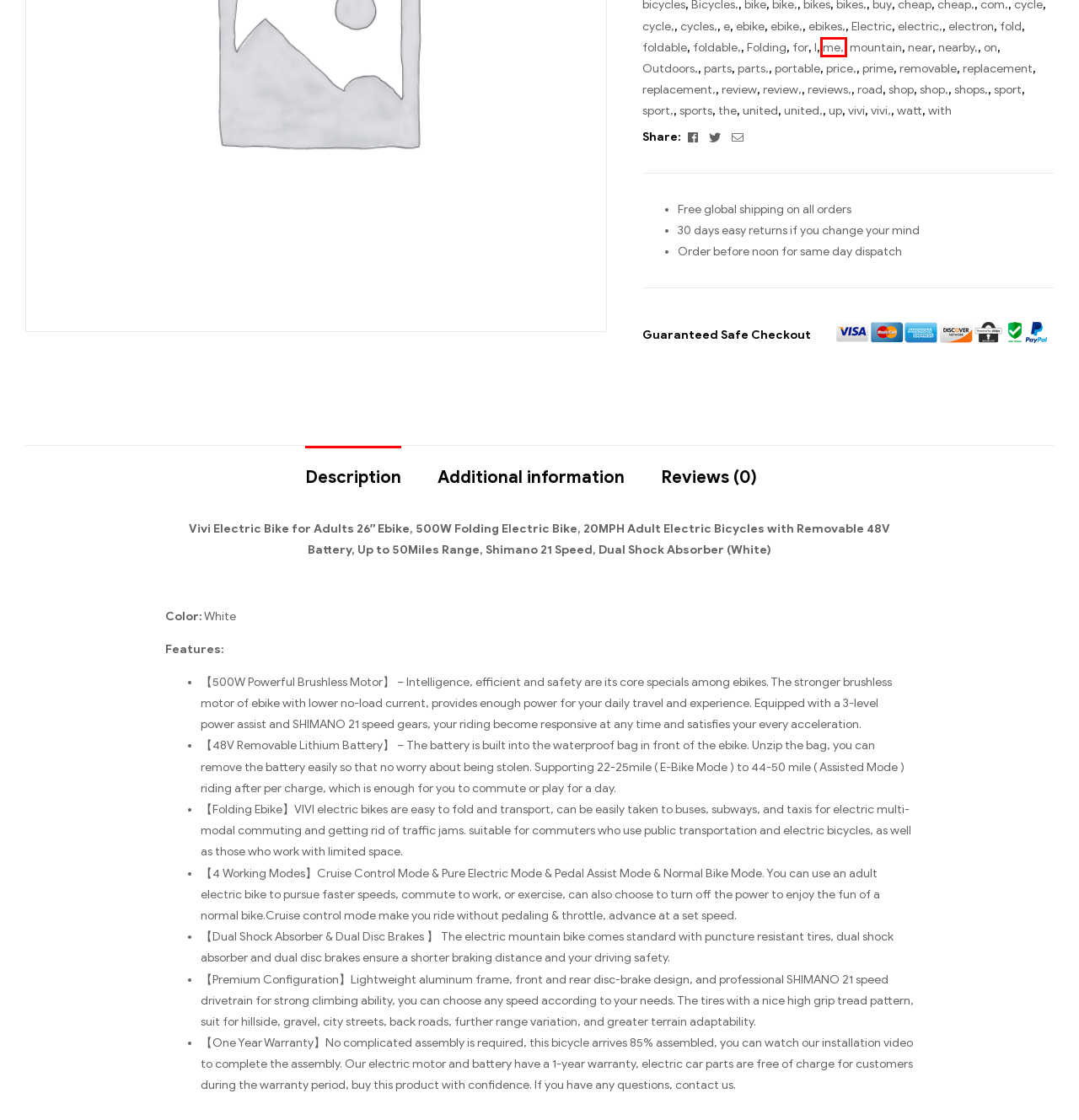You are presented with a screenshot of a webpage that includes a red bounding box around an element. Determine which webpage description best matches the page that results from clicking the element within the red bounding box. Here are the candidates:
A. parts, Archives - My Silver Eagle Coins
B. nearby, Archives - My Silver Eagle Coins
C. watt Archives - My Silver Eagle Coins
D. Outdoors, Archives - My Silver Eagle Coins
E. cycle, Archives - My Silver Eagle Coins
F. Folding Archives - My Silver Eagle Coins
G. electric, Archives - My Silver Eagle Coins
H. me, Archives - My Silver Eagle Coins

H